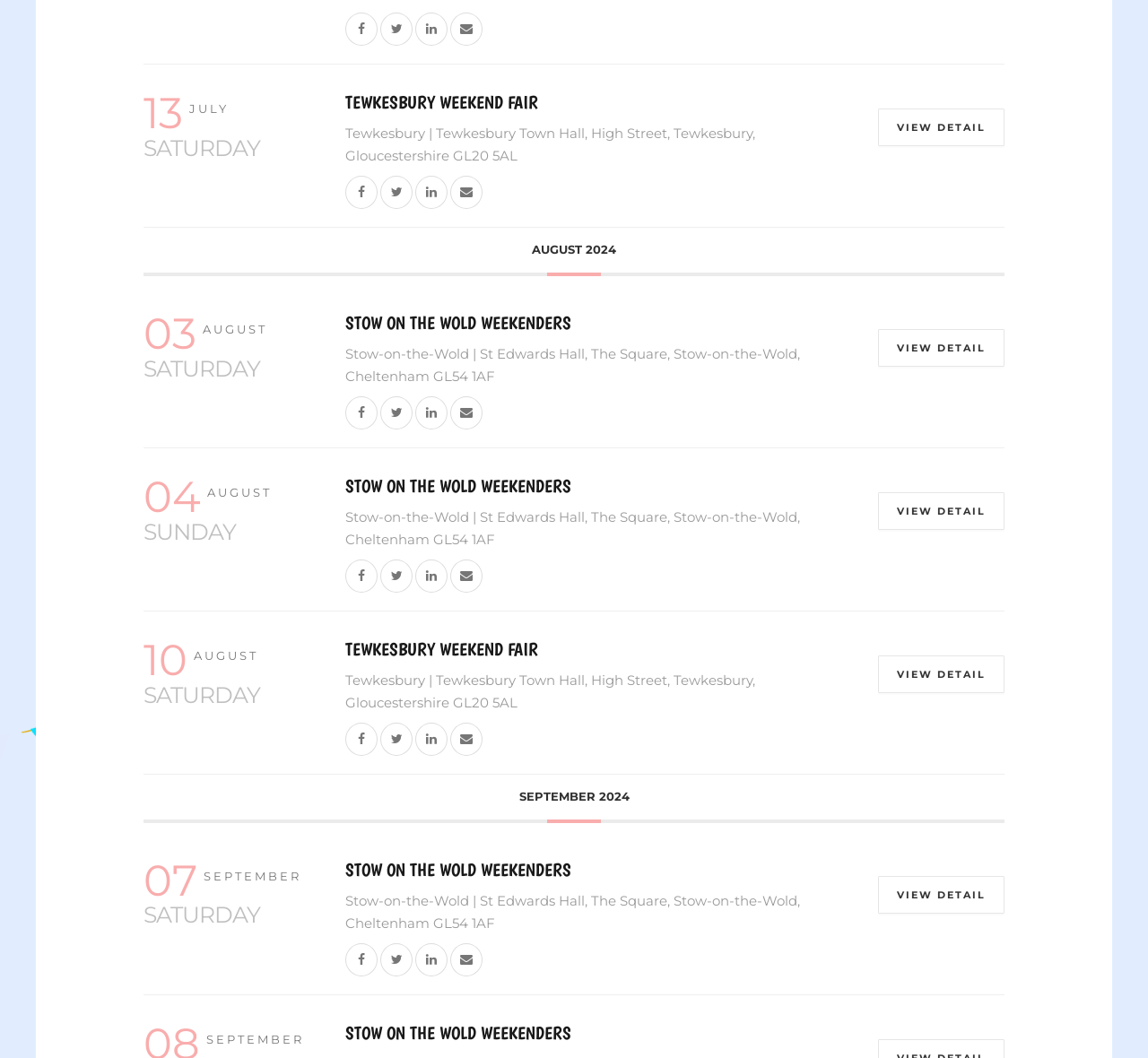Using the information from the screenshot, answer the following question thoroughly:
What is the month of the last event listed?

I found the answer by looking at the last article section, which has a static text 'SEPTEMBER' followed by a date. This indicates that the month of the last event listed is September.